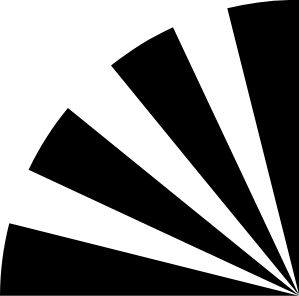Give a comprehensive caption for the image.

The image features a stylized graphic that appears to symbolize dynamic movement or innovation. It consists of several triangular shapes that radiate outward, suggestive of waves or momentum. The design likely conveys concepts of growth, technology, or progress, aligning with themes often associated with academic and research institutions. This artistic representation is fitting for a website related to Karlsruhe Institute of Technology (KIT), which focuses on knowledge and technological advancement in various fields, including ceramic materials and technologies. The overall aesthetic is modern and visually engaging, effectively capturing the viewer's attention while serving as a visual metaphor for exploration and discovery in scientific research and education.